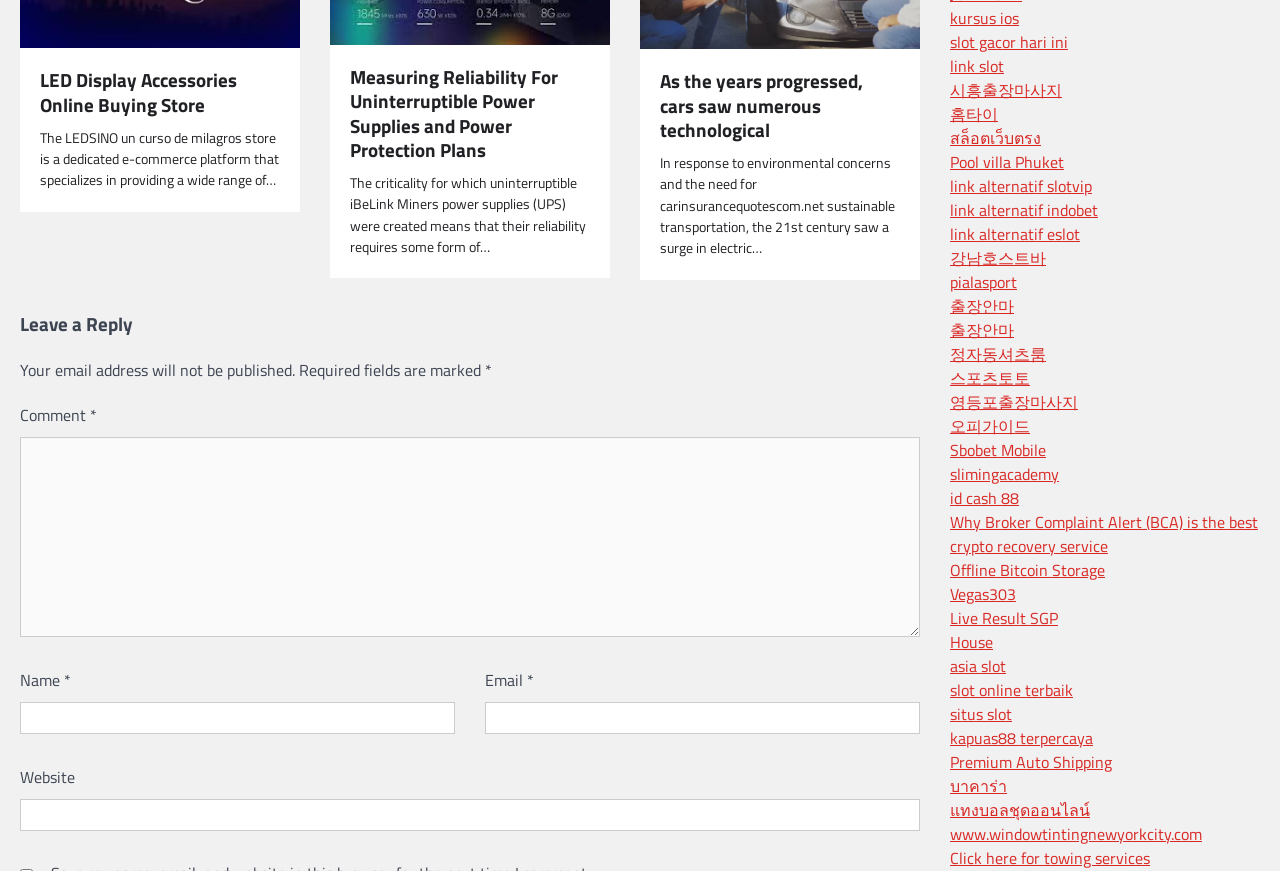Kindly determine the bounding box coordinates for the area that needs to be clicked to execute this instruction: "Click on the 'kursus ios' link".

[0.742, 0.007, 0.796, 0.034]